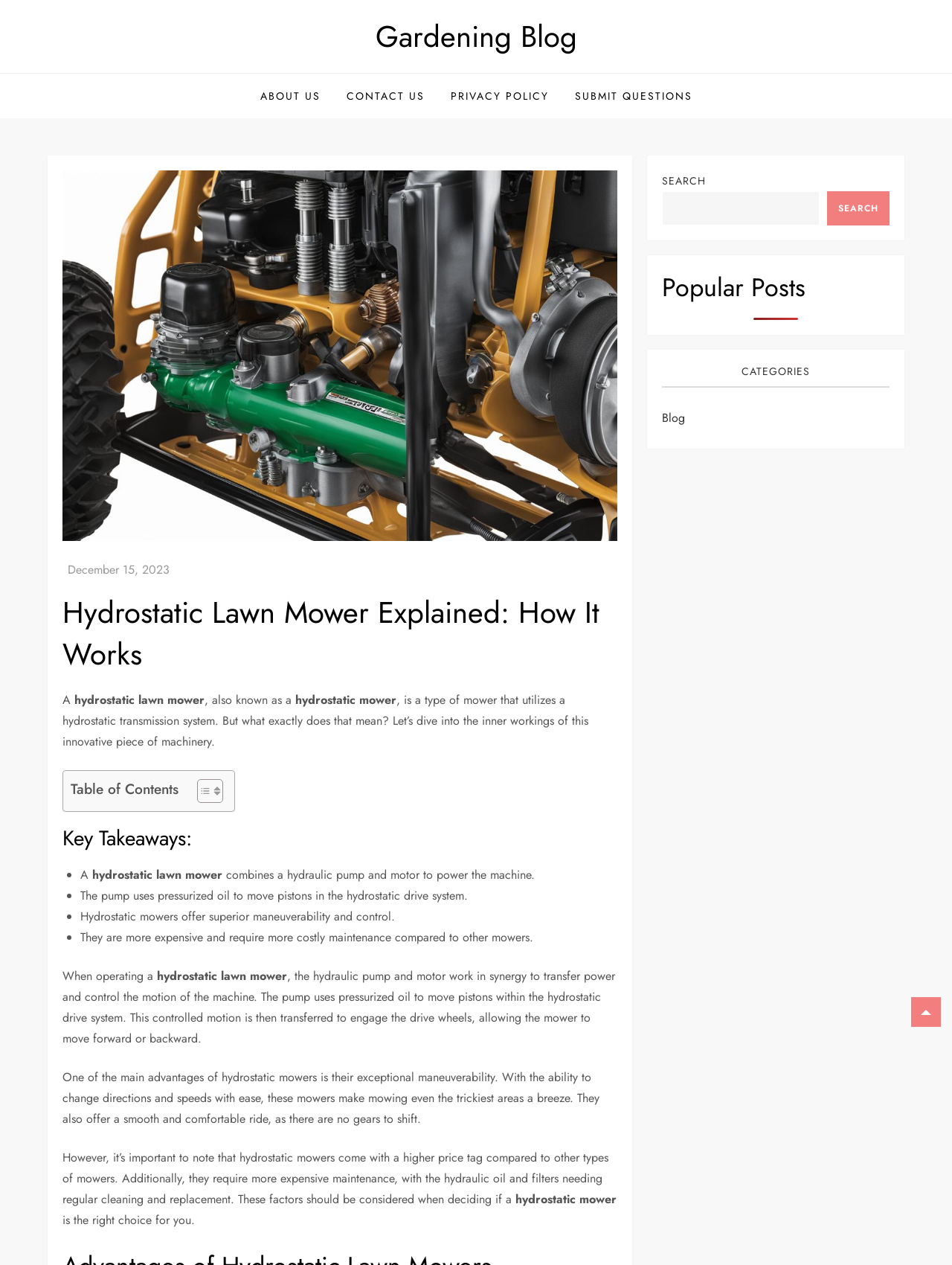Provide a brief response to the question using a single word or phrase: 
What are the advantages of hydrostatic mowers?

Superior maneuverability and control